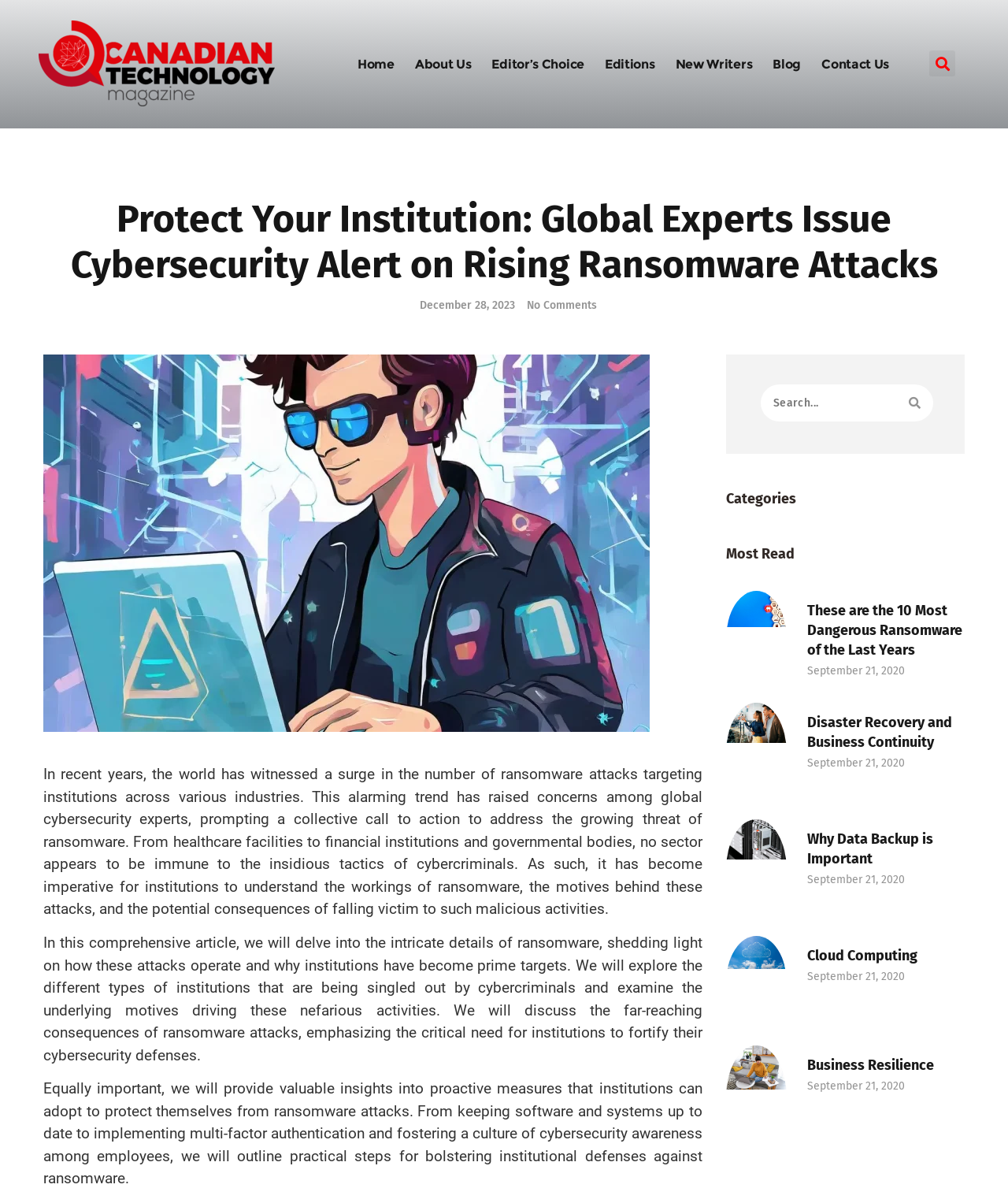Locate the bounding box coordinates of the clickable area needed to fulfill the instruction: "Search for united states yacht club".

None